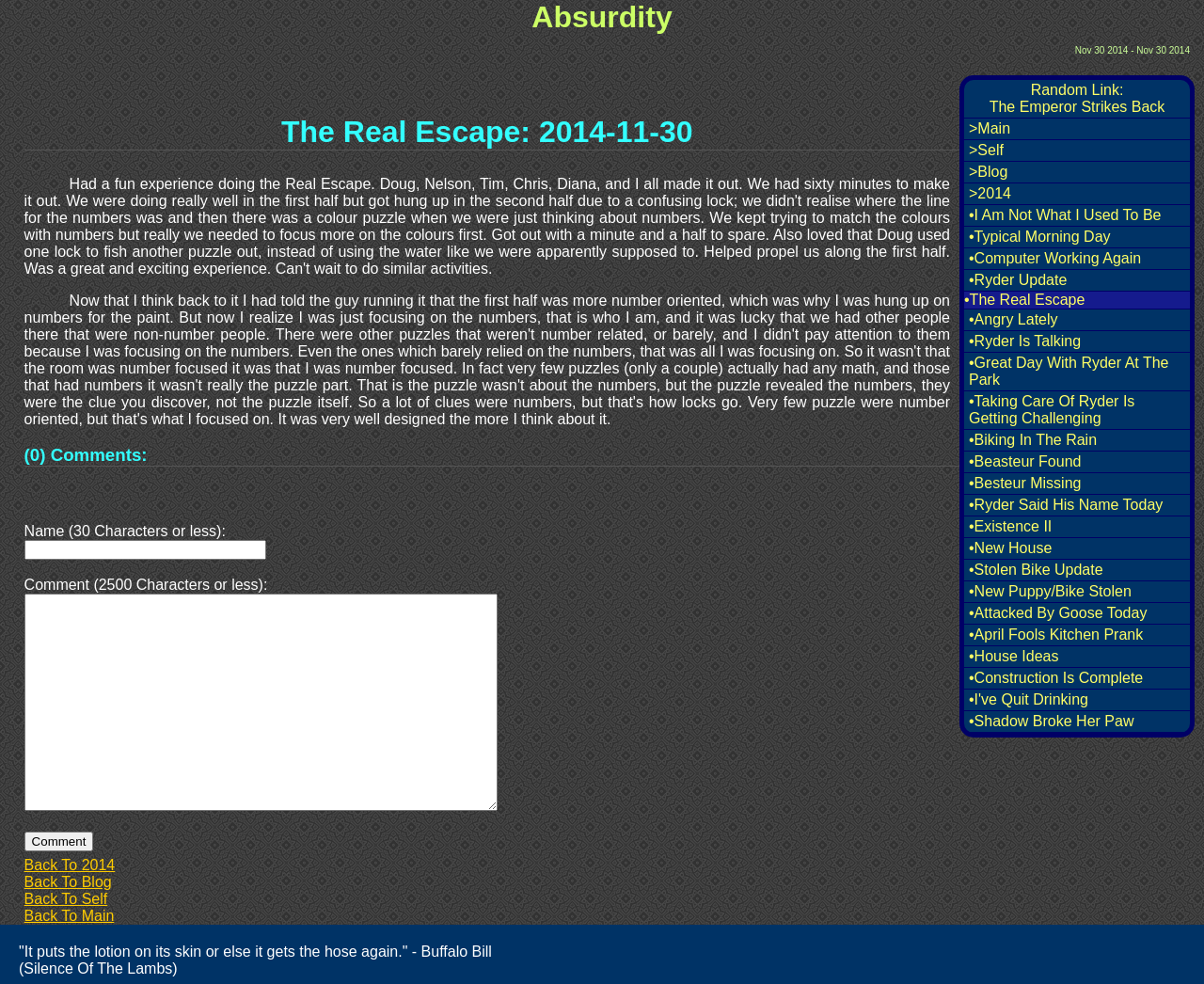Generate a comprehensive description of the contents of the webpage.

This webpage appears to be a blog post titled "Absurdity - The Real Escape: Nov 30 2014". At the top, there is a large heading "Absurdity" followed by a link with the same text. To the right of the heading, there is a smaller text "Nov 30 2014 - Nov 30 2014". 

Below the title, there is a list of links on the right side of the page, starting from "Random Link: The Emperor Strikes Back" and followed by several links with titles such as "I Am Not What I Used To Be", "Typical Morning Day", and many others. These links are stacked vertically, with the most recent one at the top.

On the left side of the page, there is a heading "The Real Escape: 2014-11-30" followed by another heading "(0) Comments:". Below these headings, there is a comment form with fields for name and comment, and a "Comment" button.

At the bottom of the page, there are links to navigate back to previous pages, including "Back To 2014", "Back To Blog", "Back To Self", and "Back To Main". Finally, there is a quote from the movie Silence of the Lambs at the very bottom of the page.